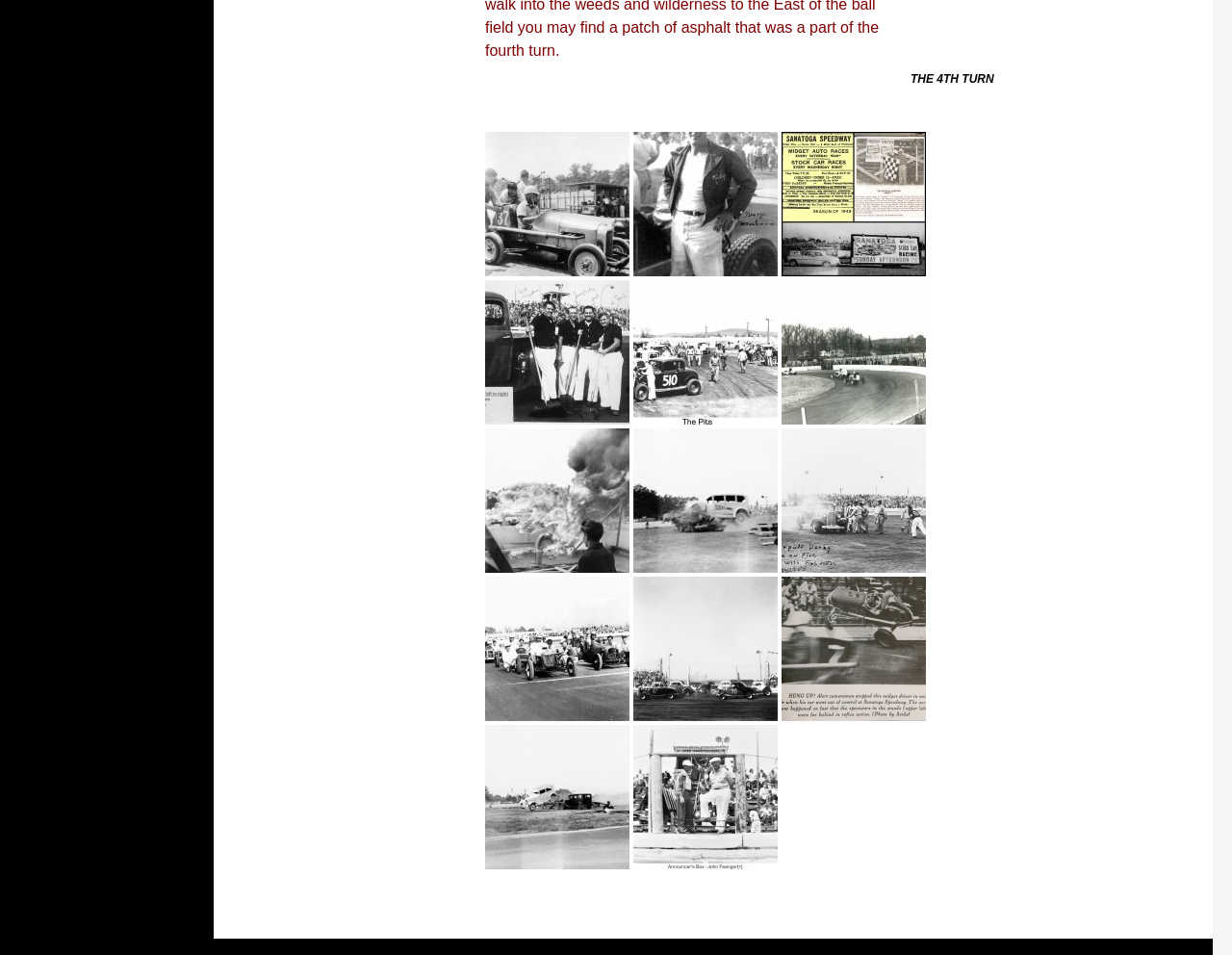What is the title of the first figure?
Your answer should be a single word or phrase derived from the screenshot.

THE 4TH TURN